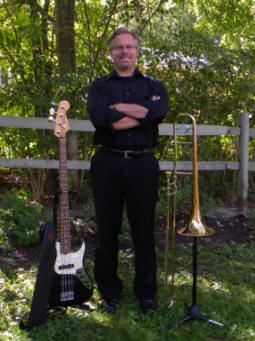What is in the background of the image?
Give a detailed response to the question by analyzing the screenshot.

Upon closer inspection of the image, we can see that the background features a wooden fence, which complements the lush greenery, adding a natural and serene ambiance to the scene.